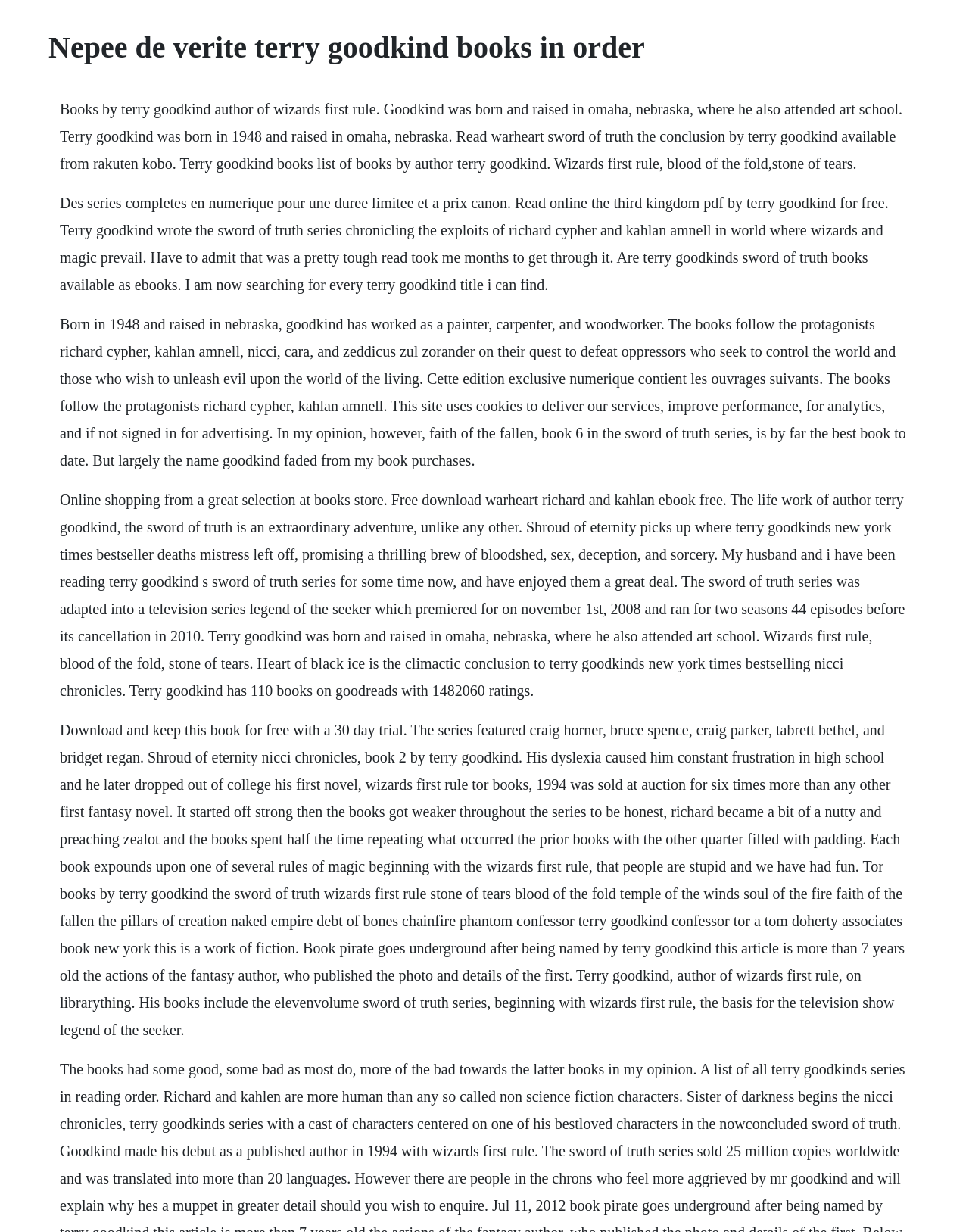Please find and give the text of the main heading on the webpage.

Nepee de verite terry goodkind books in order